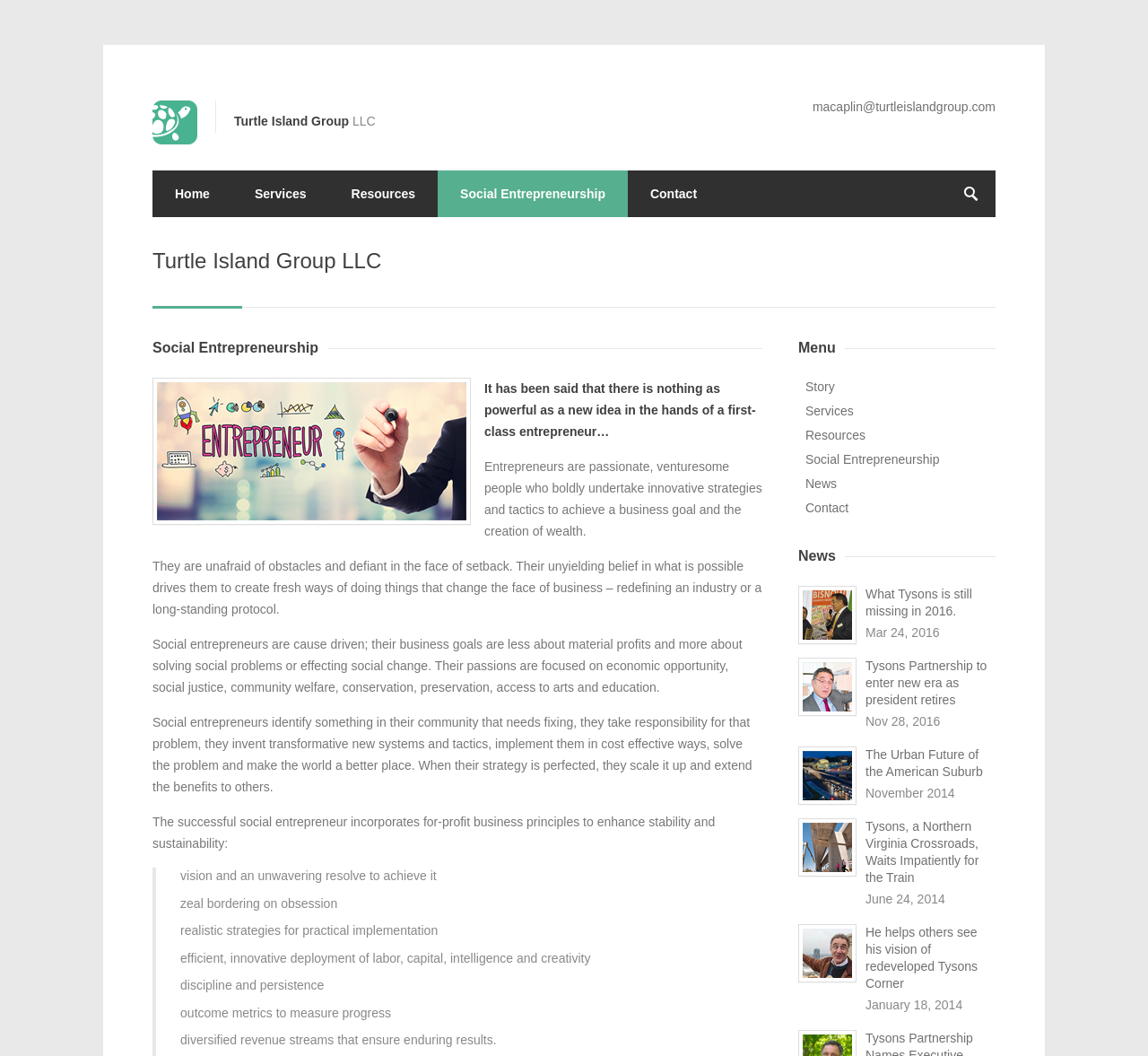Indicate the bounding box coordinates of the element that must be clicked to execute the instruction: "Click the Story link". The coordinates should be given as four float numbers between 0 and 1, i.e., [left, top, right, bottom].

[0.695, 0.355, 0.867, 0.378]